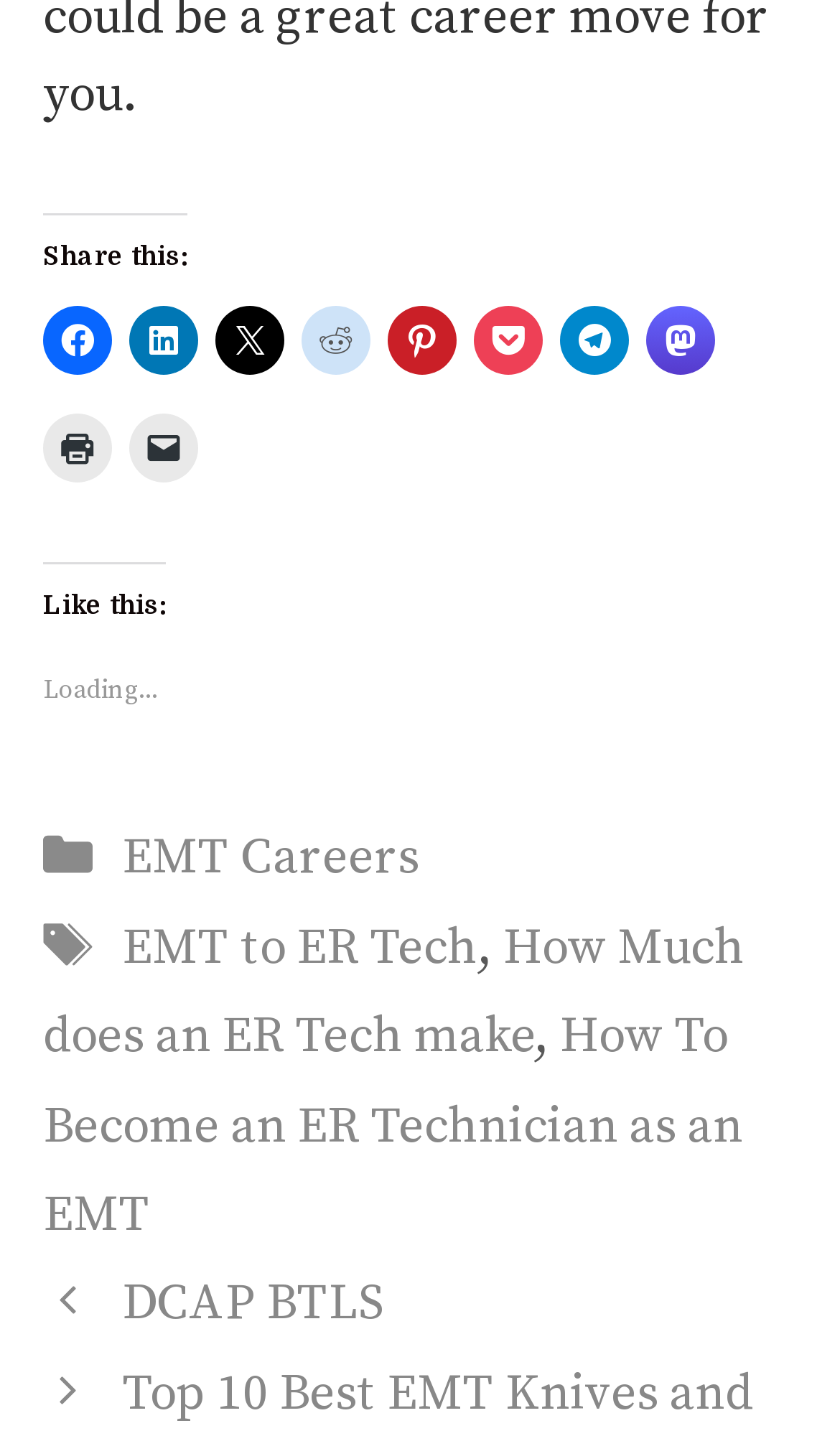What social media platforms can you share this on?
Please look at the screenshot and answer in one word or a short phrase.

Facebook, LinkedIn, X, Reddit, Pinterest, Telegram, Mastodon